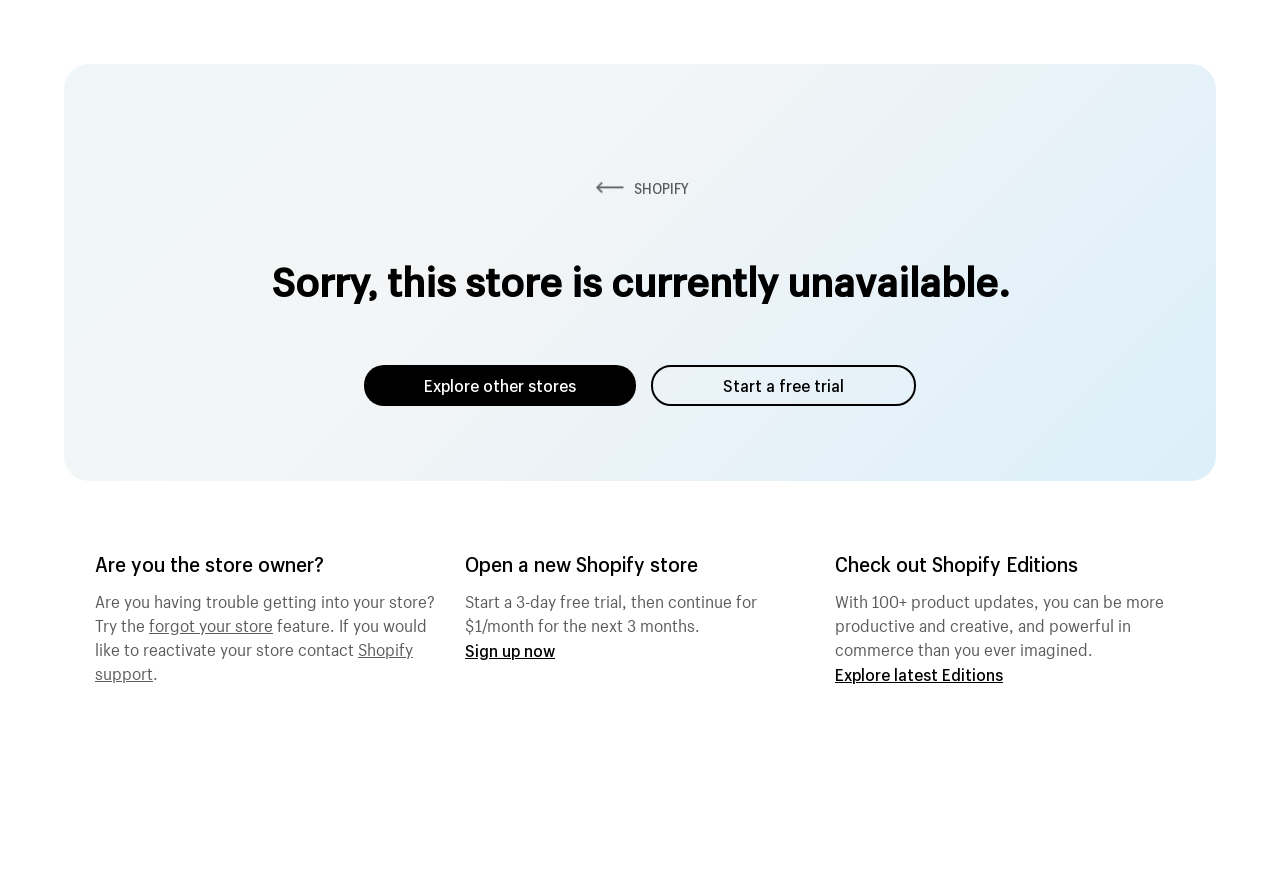Find and extract the text of the primary heading on the webpage.

Sorry, this store is currently unavailable.